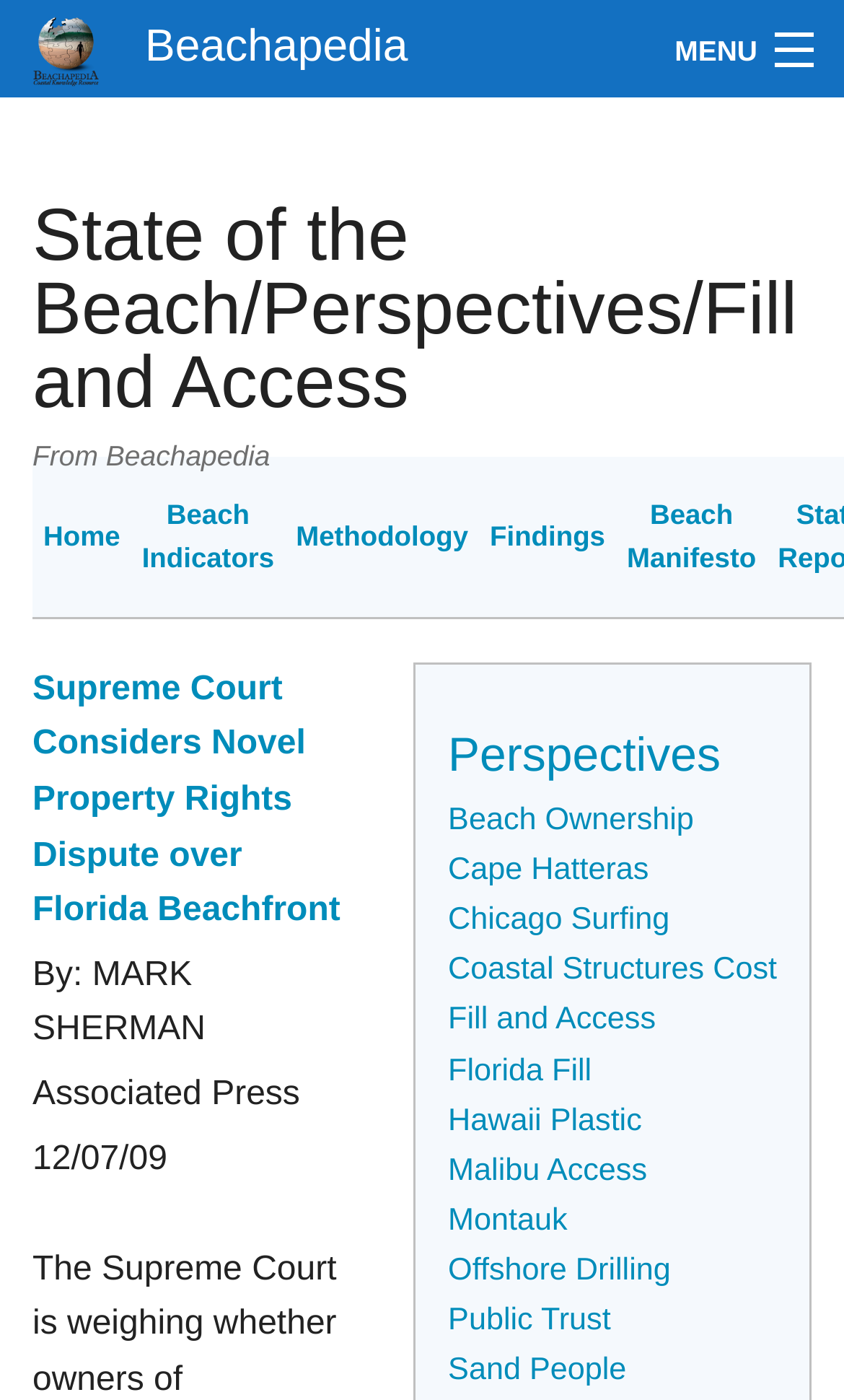Find the bounding box coordinates for the element described here: "Montauk".

[0.531, 0.859, 0.672, 0.884]